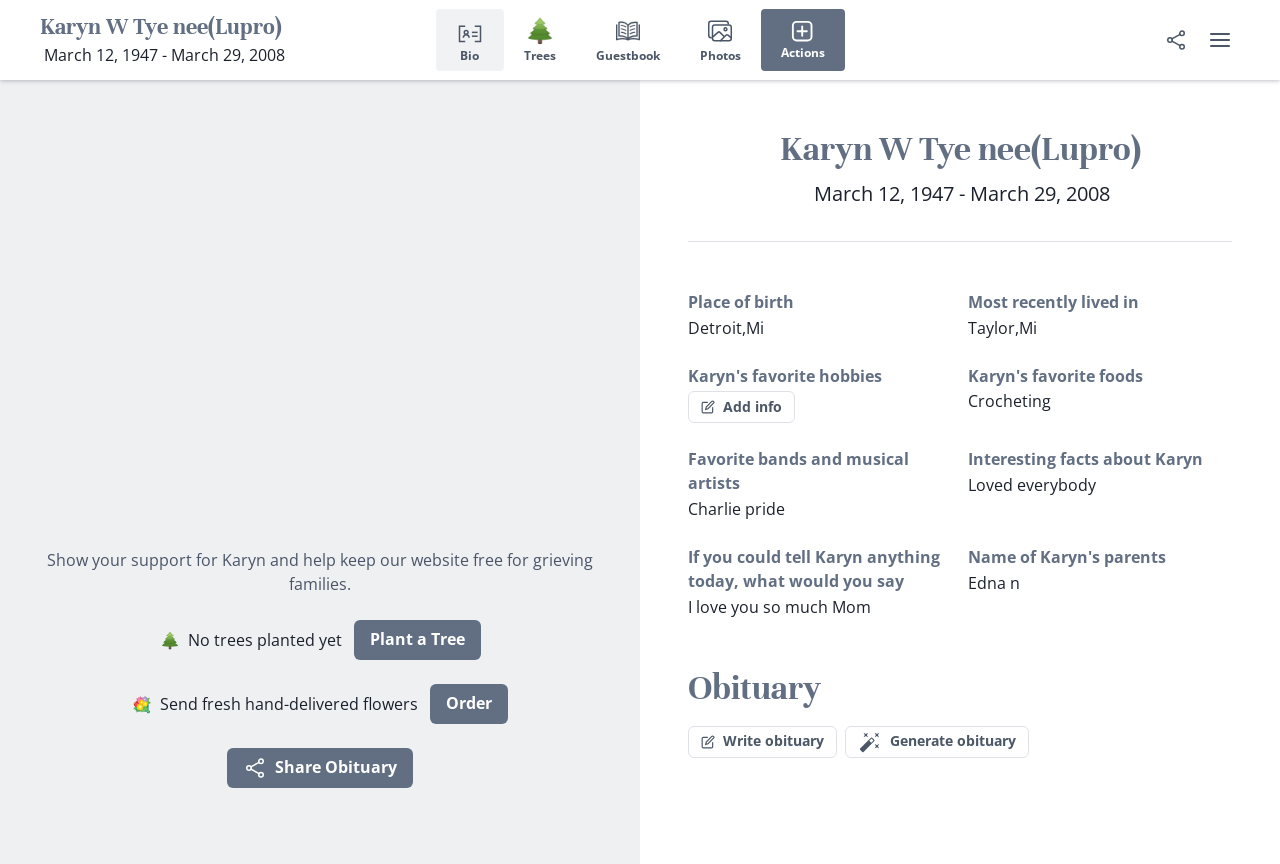Please extract and provide the main headline of the webpage.

Karyn W Tye nee(Lupro)